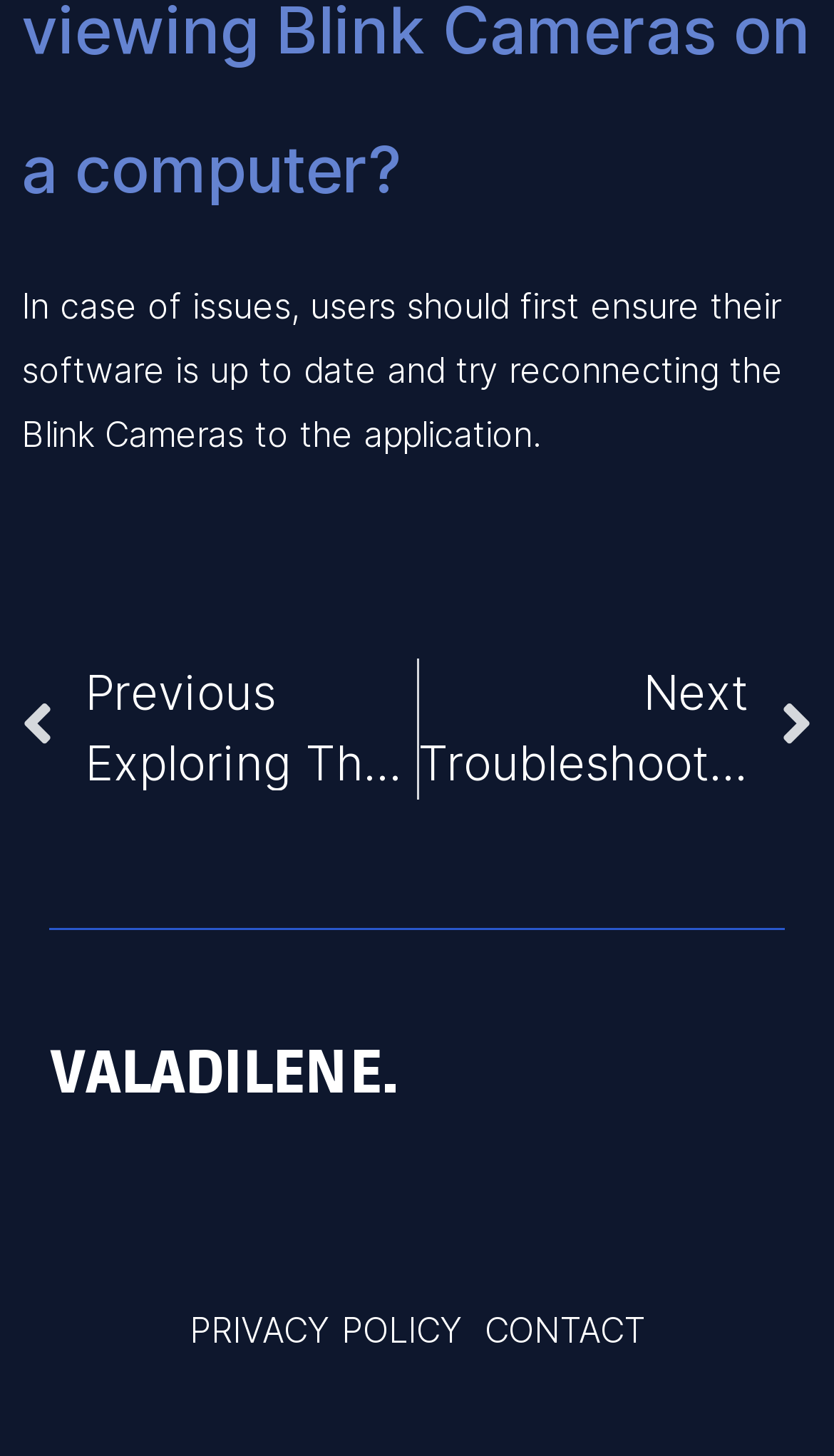Determine the bounding box coordinates for the HTML element described here: "PRIVACY POLICY".

[0.227, 0.897, 0.555, 0.929]